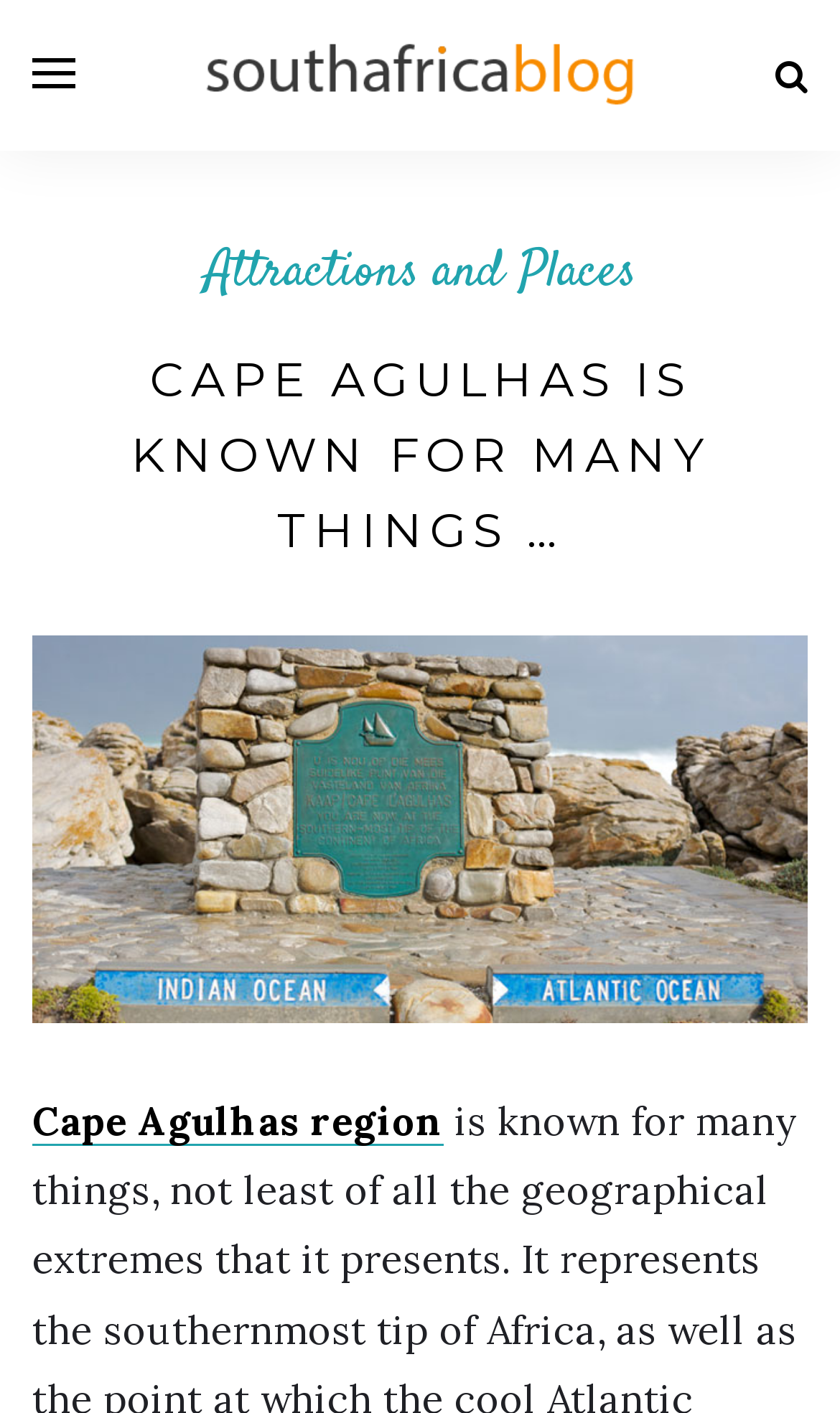Using the elements shown in the image, answer the question comprehensively: What is the southernmost tip of?

Based on the webpage content, it is mentioned that Cape Agulhas region represents the southernmost tip of Africa, which implies that Africa is the continent that has its southernmost tip at Cape Agulhas.